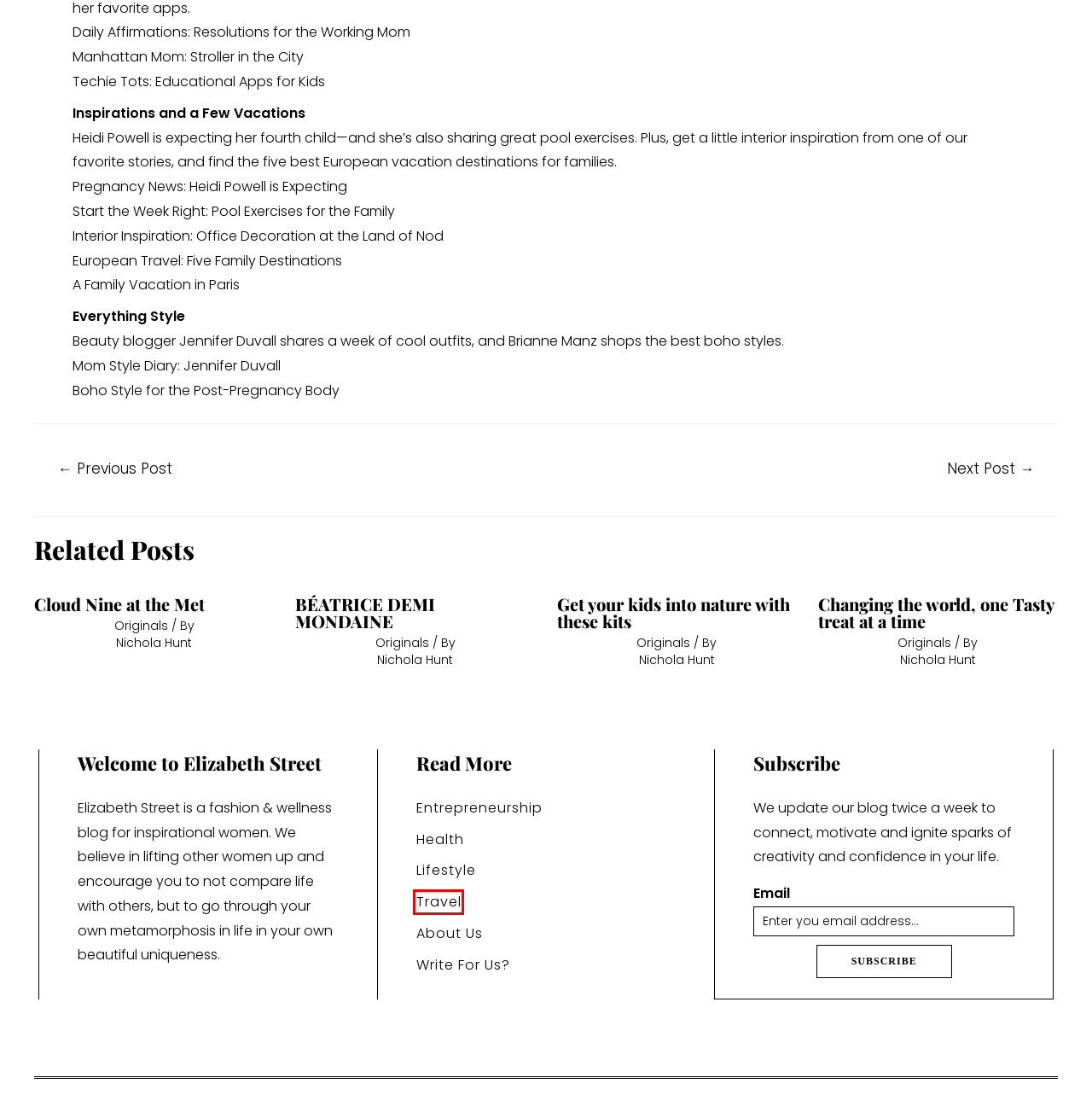Look at the screenshot of a webpage that includes a red bounding box around a UI element. Select the most appropriate webpage description that matches the page seen after clicking the highlighted element. Here are the candidates:
A. About Us | Elizabeth Street
B. Kid-Friendly Travel: Boutique Hotels
C. Lifestyle Archives | Elizabeth Street
D. The Top 4 Must-Read Parenting Books of 2012
E. Get your kids into nature with these kits
F. Travel Archives | Elizabeth Street
G. Write For us? | Elizabeth Street
H. Entrepreneurship Archives | Elizabeth Street

F